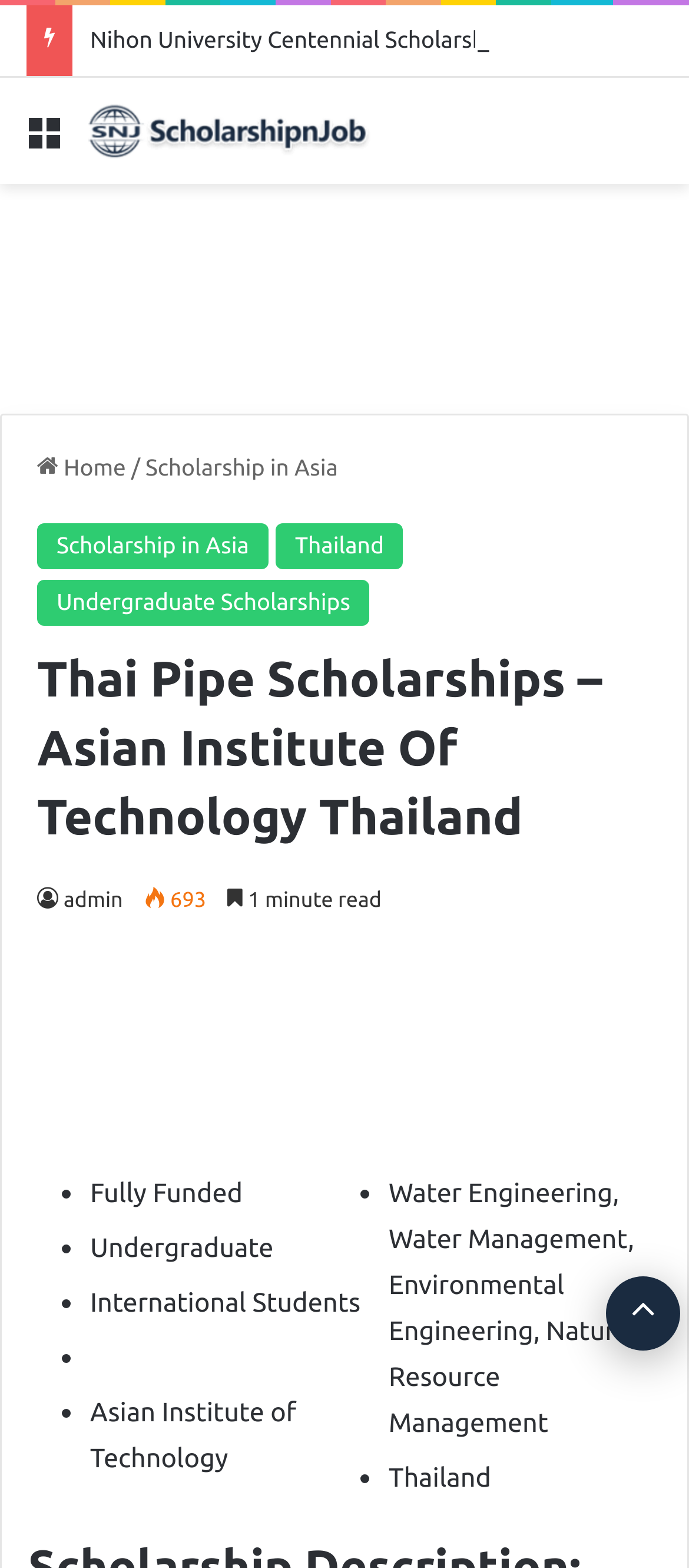Find the bounding box of the element with the following description: "Undergraduate Scholarships". The coordinates must be four float numbers between 0 and 1, formatted as [left, top, right, bottom].

[0.054, 0.37, 0.537, 0.399]